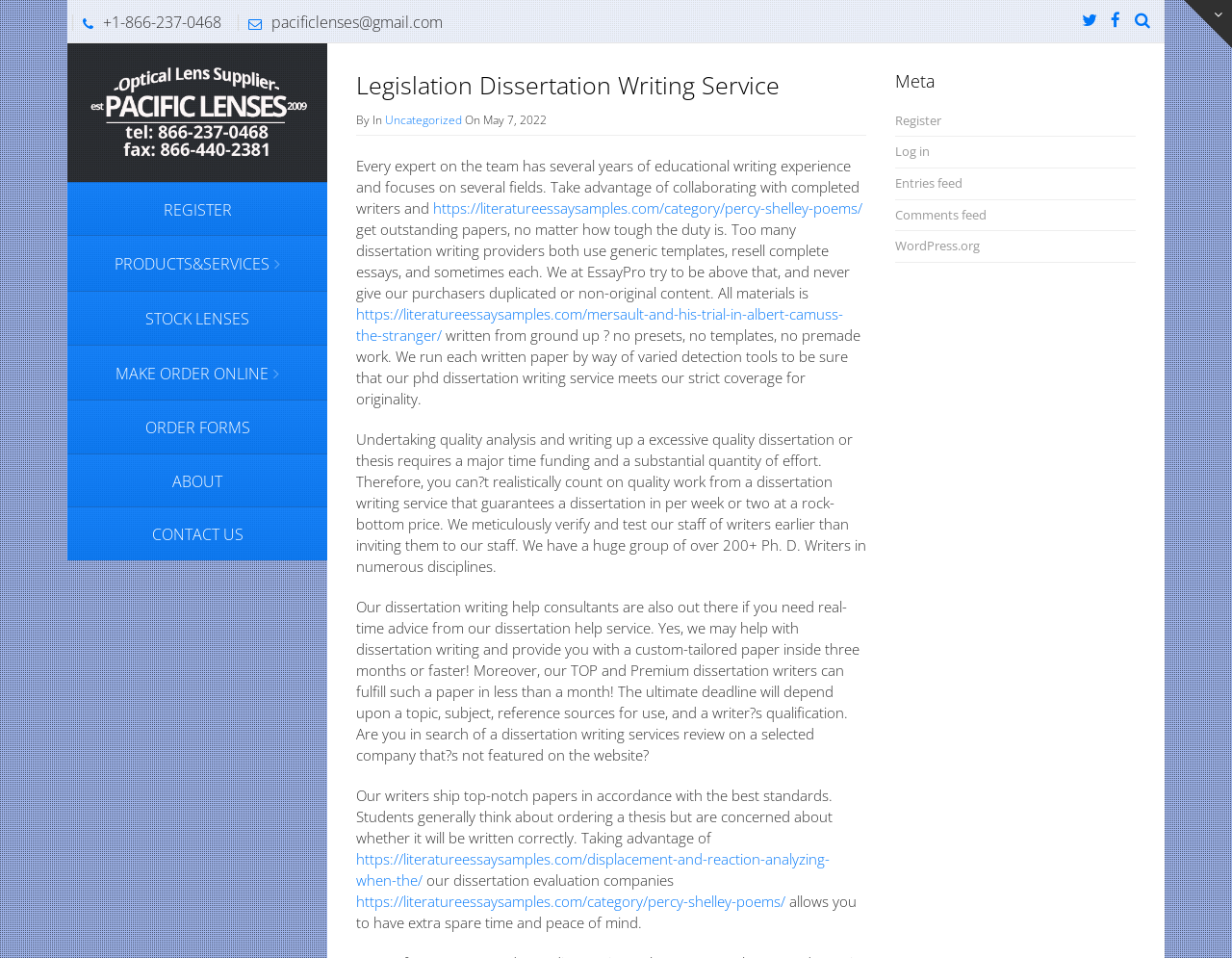Determine the bounding box coordinates for the HTML element mentioned in the following description: "Register". The coordinates should be a list of four floats ranging from 0 to 1, represented as [left, top, right, bottom].

[0.055, 0.189, 0.266, 0.246]